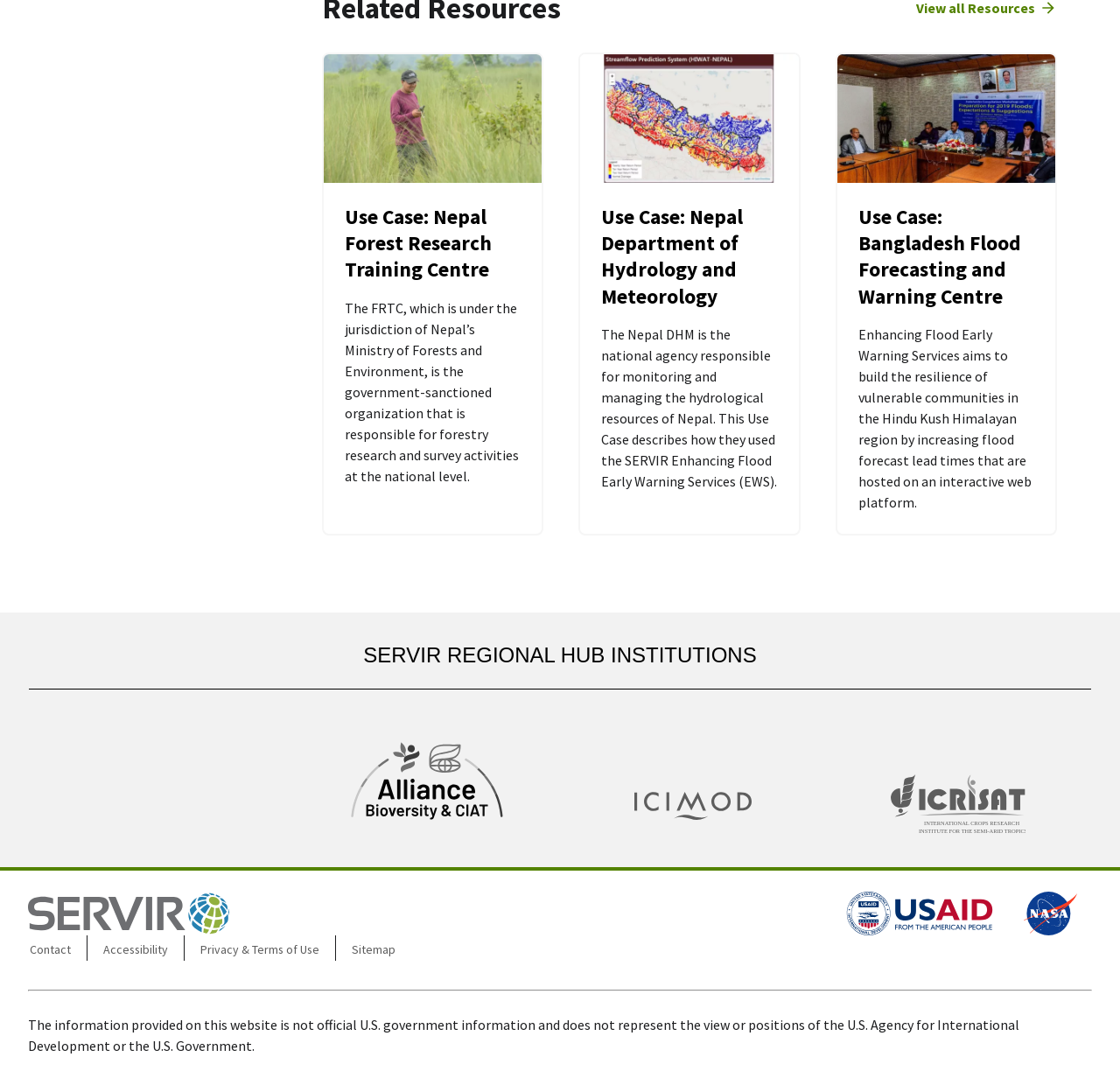What is the purpose of the Enhancing Flood Early Warning Services?
Look at the webpage screenshot and answer the question with a detailed explanation.

I found the text 'Enhancing Flood Early Warning Services aims to build the resilience of vulnerable communities in the Hindu Kush Himalayan region by increasing flood forecast lead times that are hosted on an interactive web platform.' under the 'Use Case: Bangladesh Flood Forecasting and Warning Centre' heading.